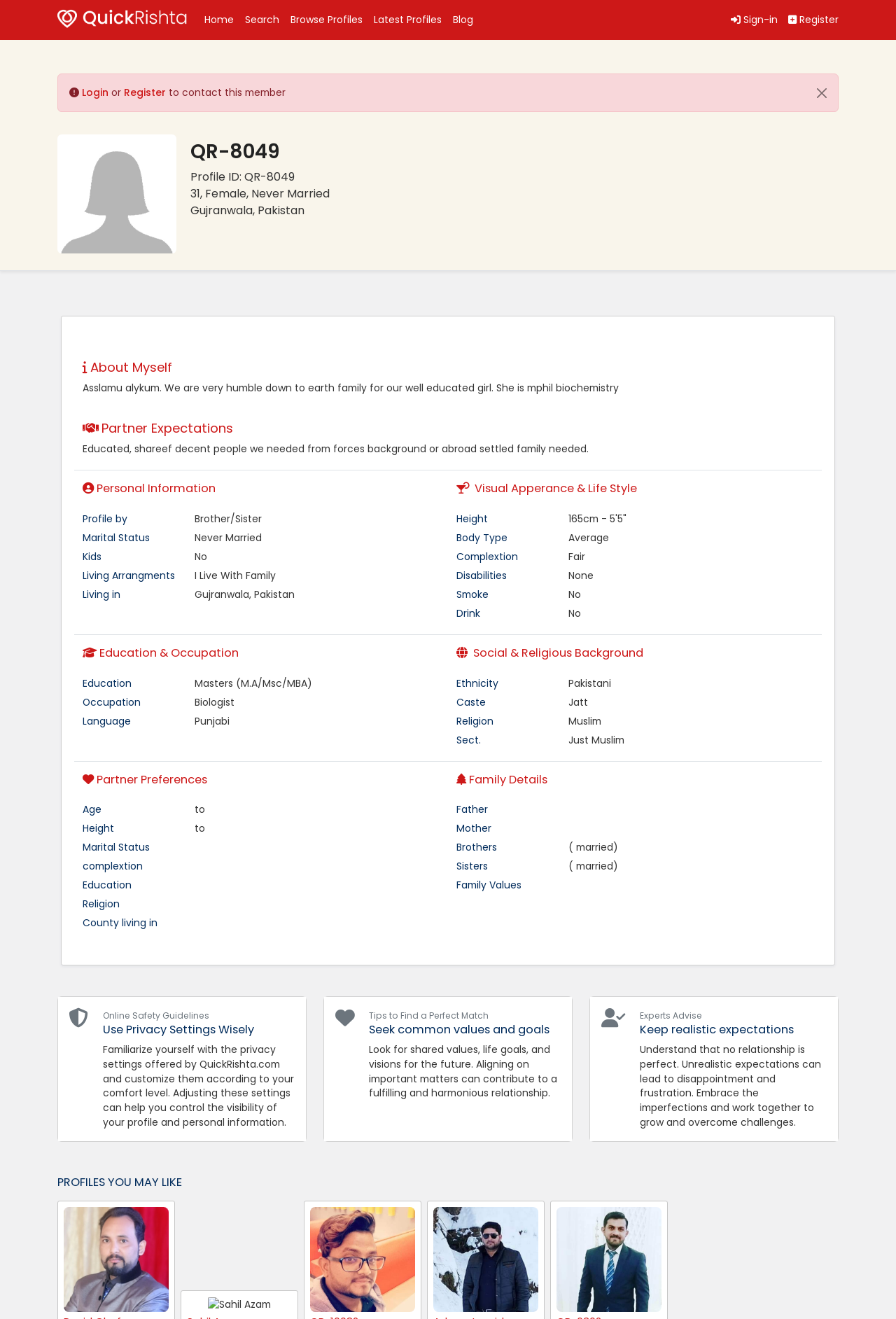Specify the bounding box coordinates of the area that needs to be clicked to achieve the following instruction: "Click on the 'Login' link".

[0.091, 0.065, 0.121, 0.075]